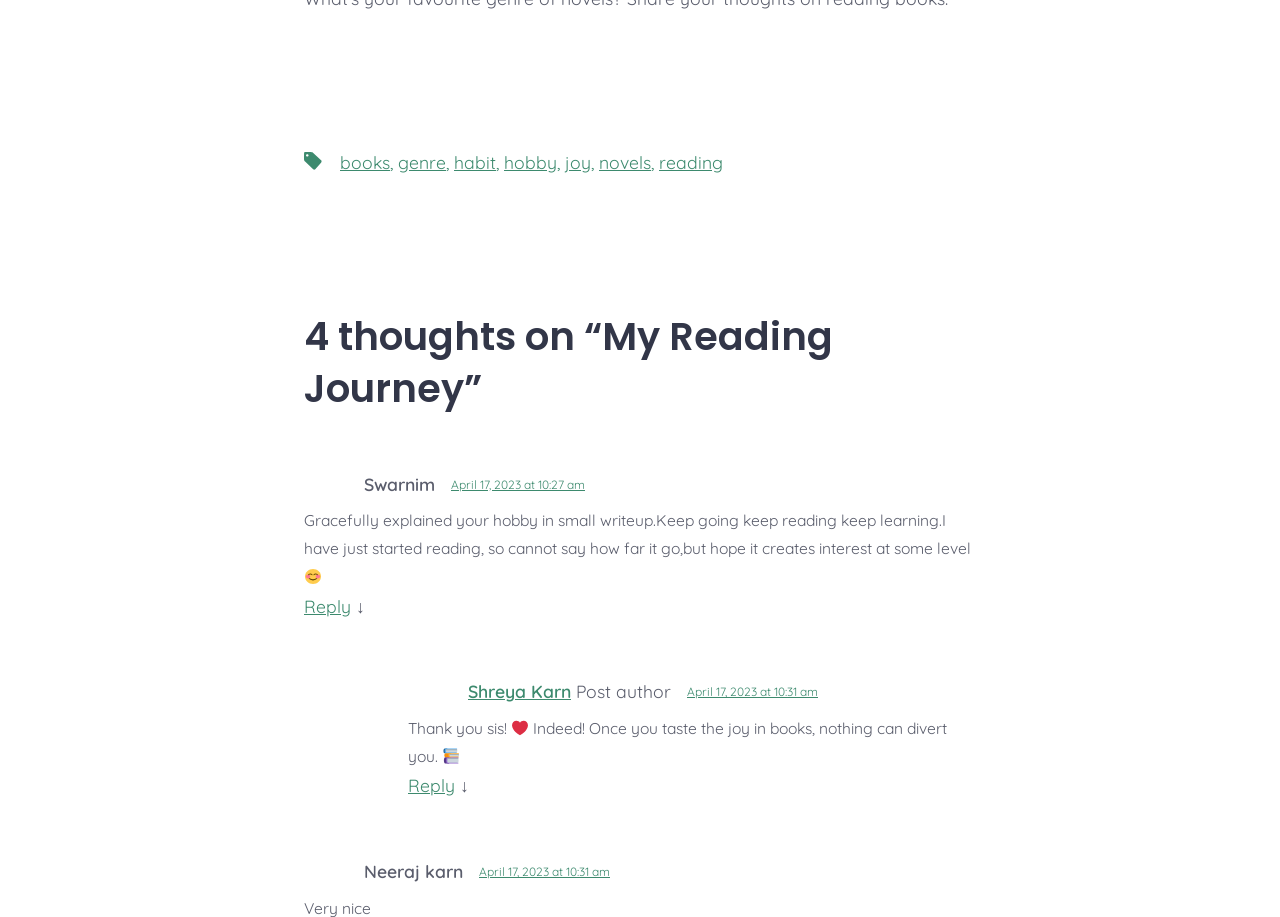Kindly determine the bounding box coordinates for the area that needs to be clicked to execute this instruction: "Click on the 'Reply to Swarnim' link".

[0.238, 0.648, 0.274, 0.672]